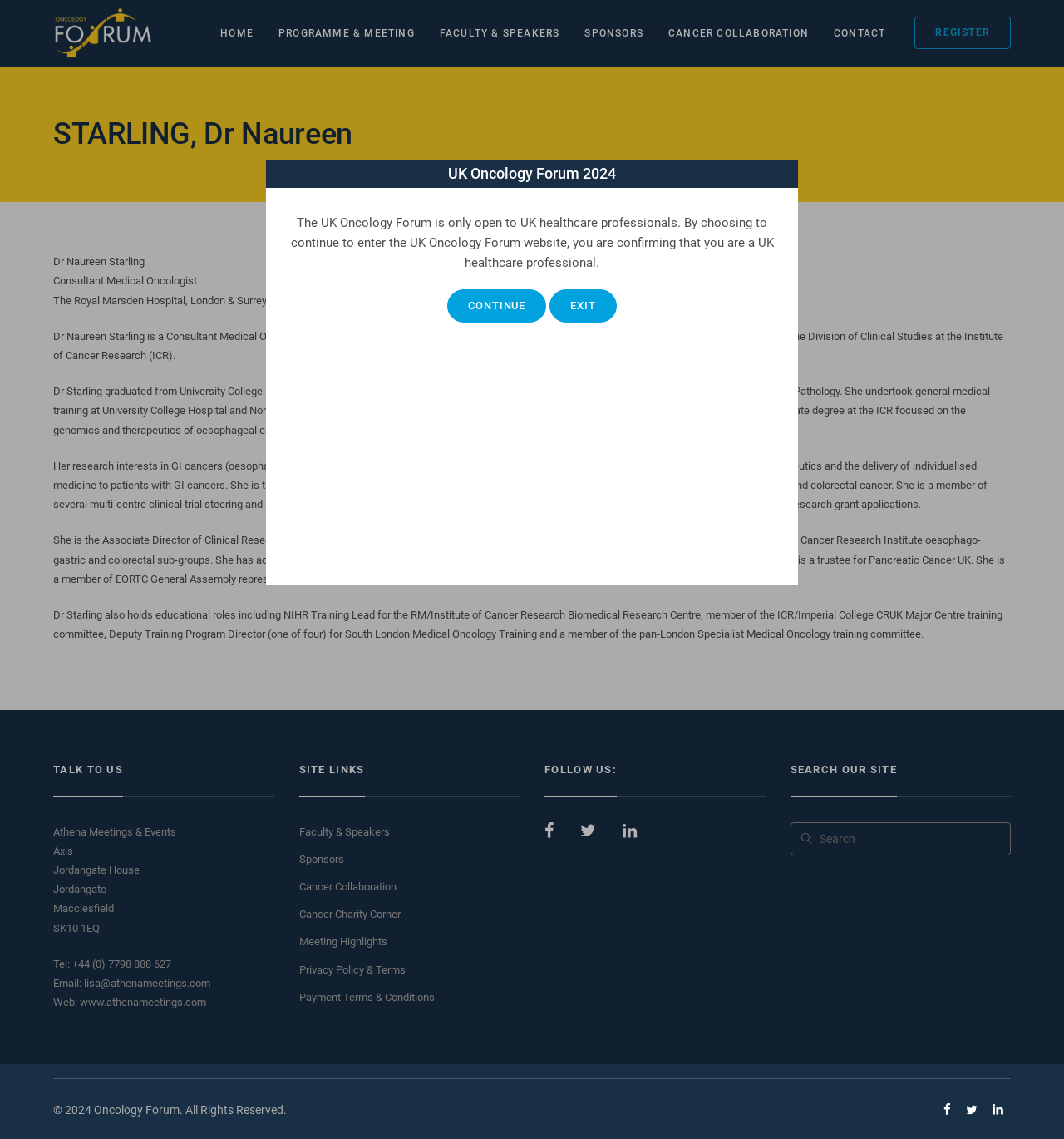What is the name of the event mentioned on the webpage?
Look at the image and respond with a one-word or short phrase answer.

UK Oncology Forum 2024